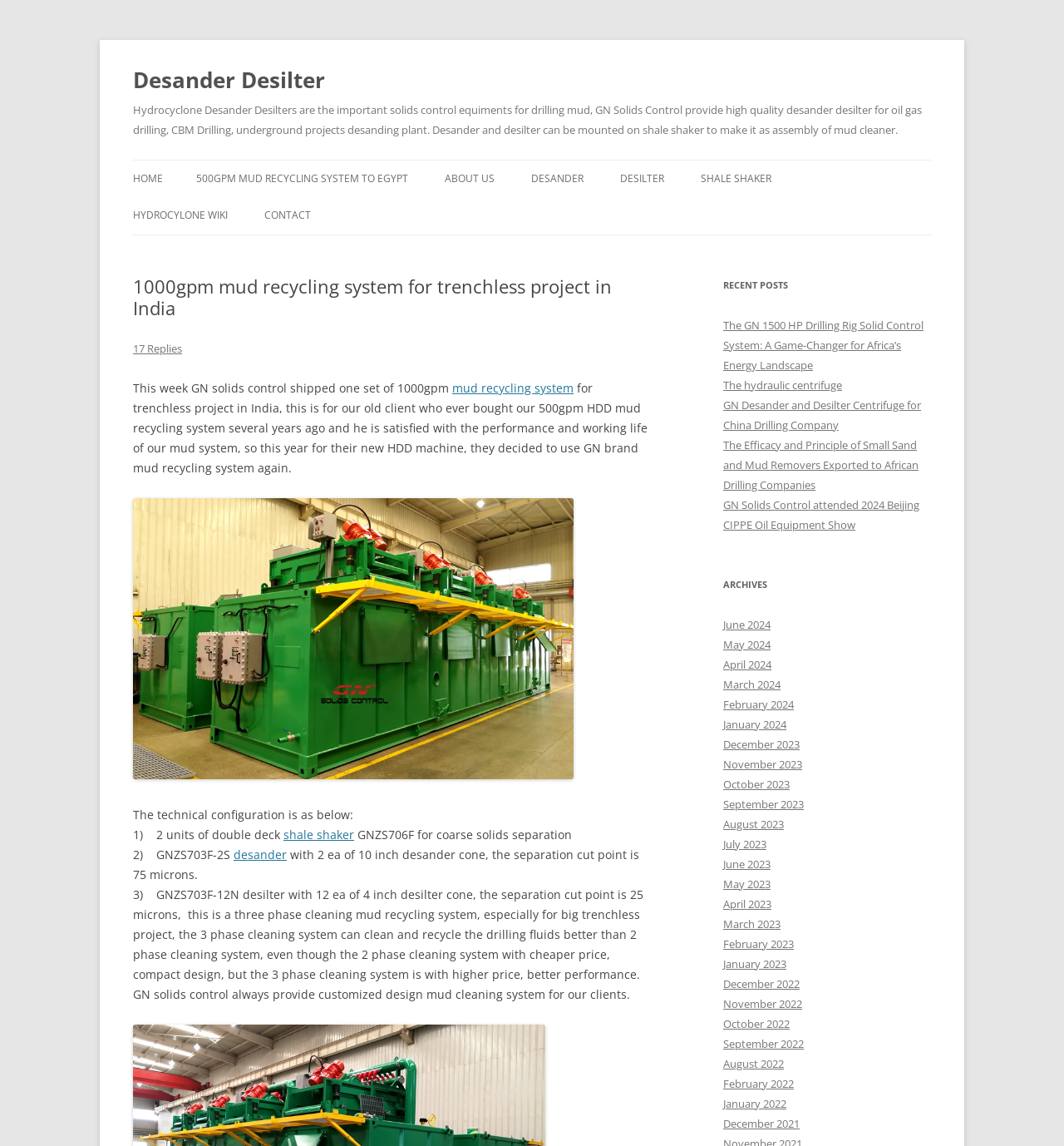What is the name of the company that provided the mud recycling system?
Please utilize the information in the image to give a detailed response to the question.

The webpage content mentions that GN Solids Control shipped one set of 1000gpm mud recycling system for trenchless project in India, which indicates that GN Solids Control is the company that provided the mud recycling system.